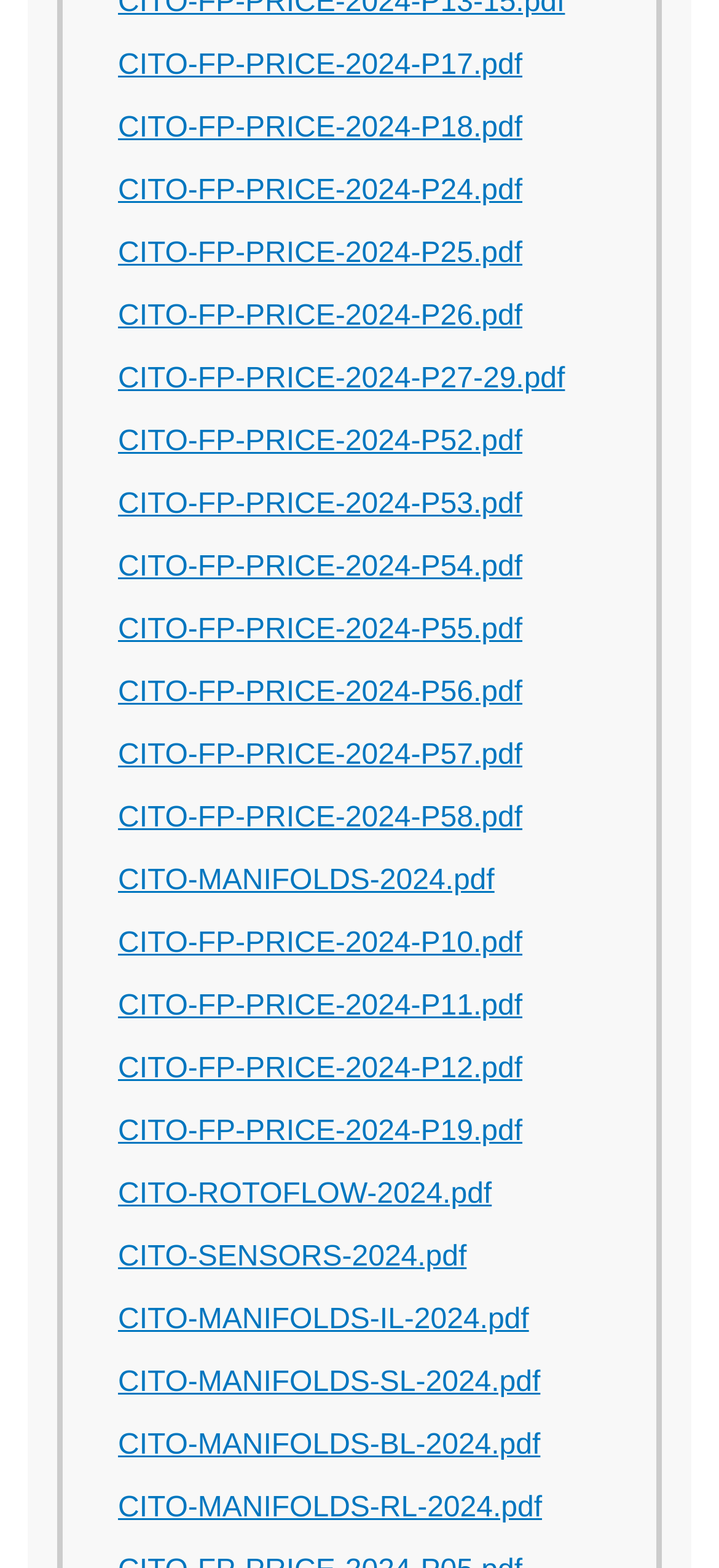Locate the bounding box of the UI element described by: "CITO-FP-PRICE-2024-P17.pdf" in the given webpage screenshot.

[0.164, 0.032, 0.727, 0.052]